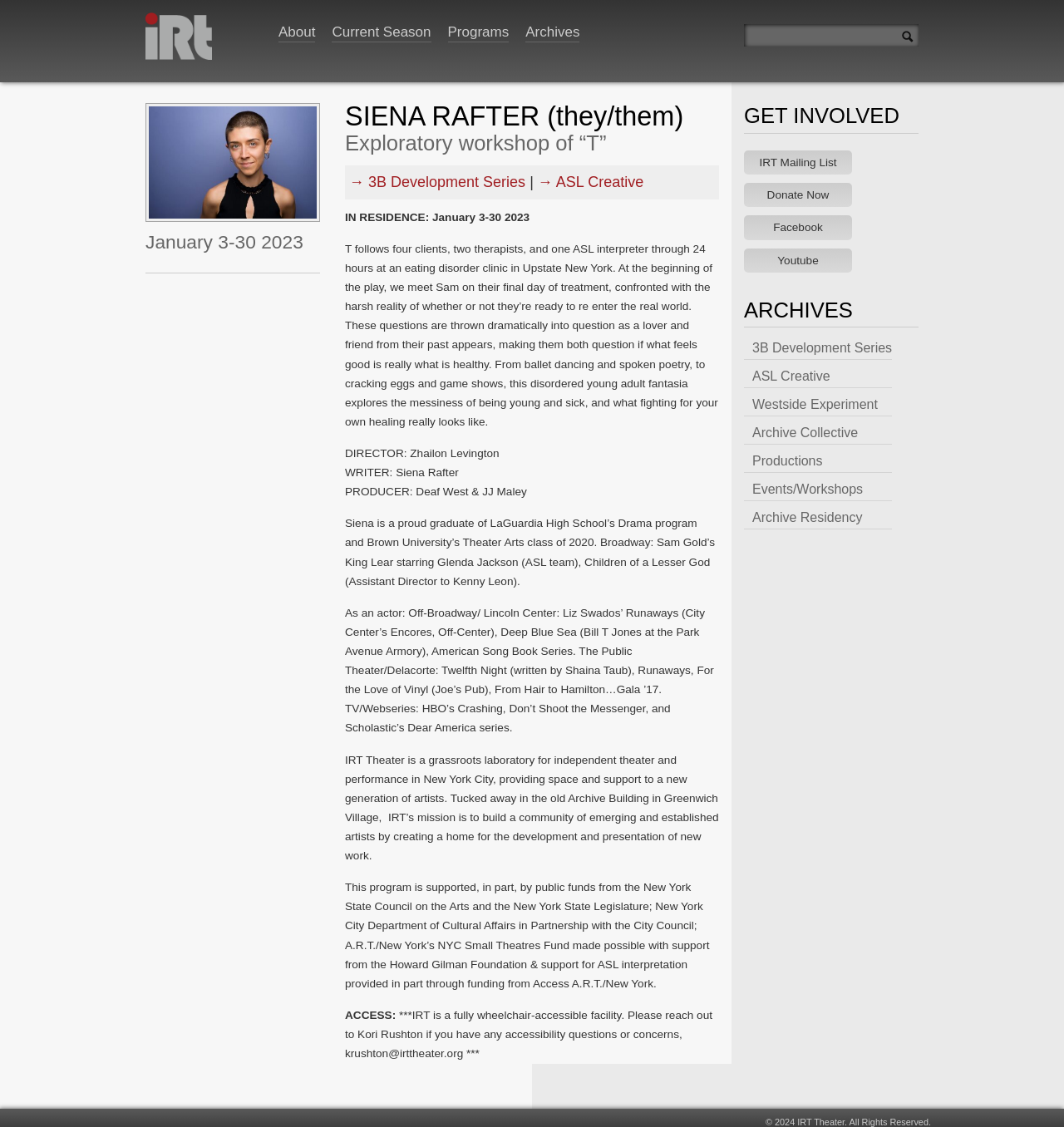Please provide a one-word or short phrase answer to the question:
Is IRT Theater wheelchair accessible?

Yes